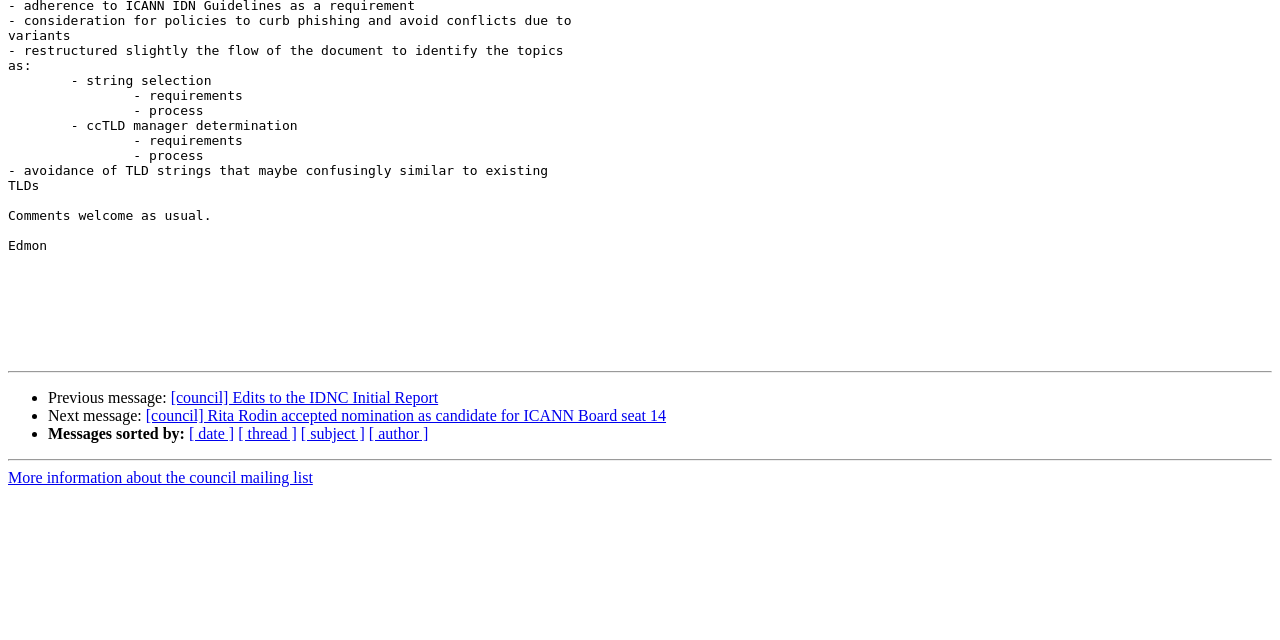From the webpage screenshot, predict the bounding box coordinates (top-left x, top-left y, bottom-right x, bottom-right y) for the UI element described here: [ thread ]

[0.186, 0.665, 0.232, 0.691]